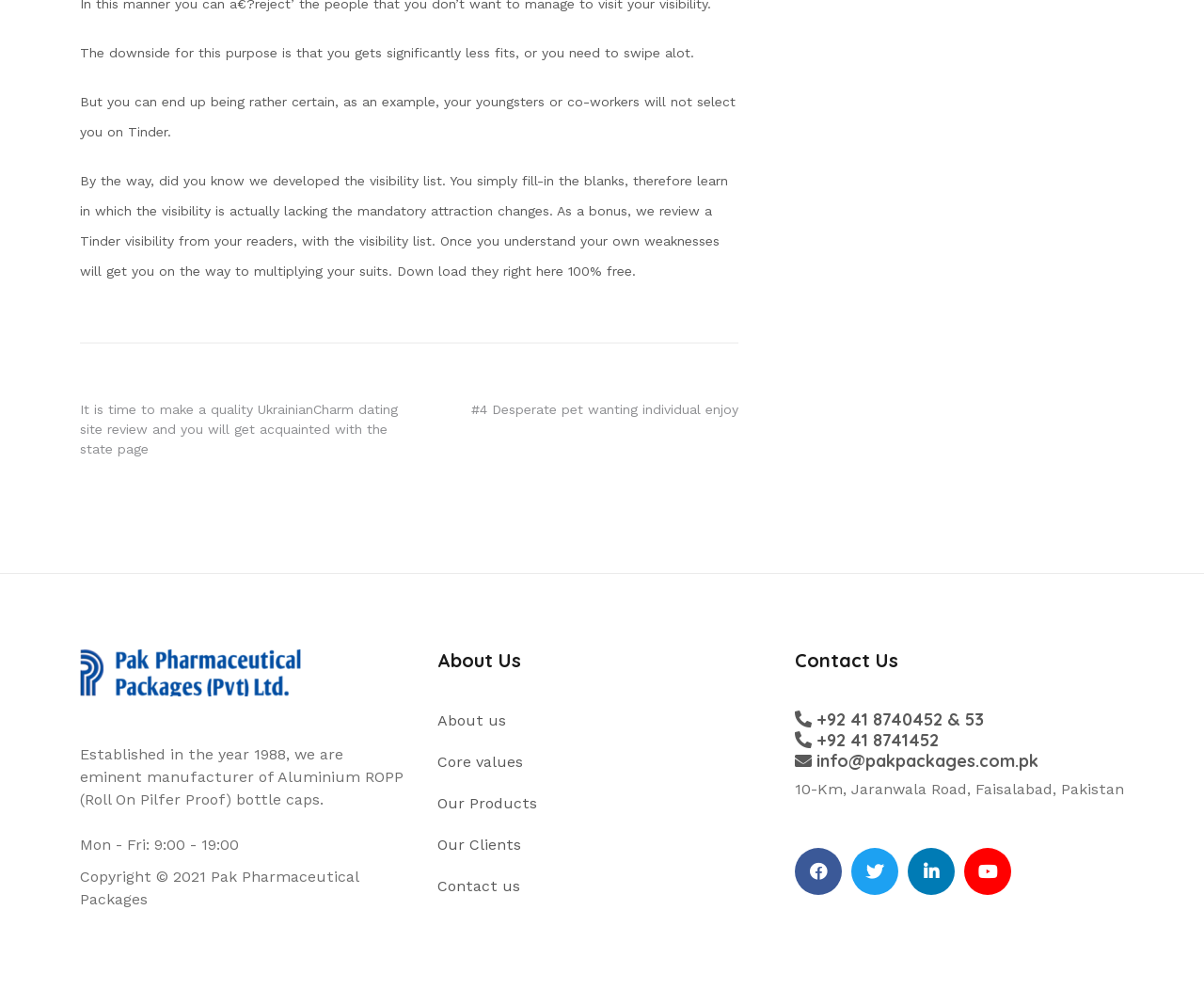Refer to the screenshot and answer the following question in detail:
What social media platforms does Pak Pharmaceutical Packages have?

Pak Pharmaceutical Packages has social media presence on Facebook, Twitter, Linkedin, and Youtube, as indicated by the icons in the contact information section.